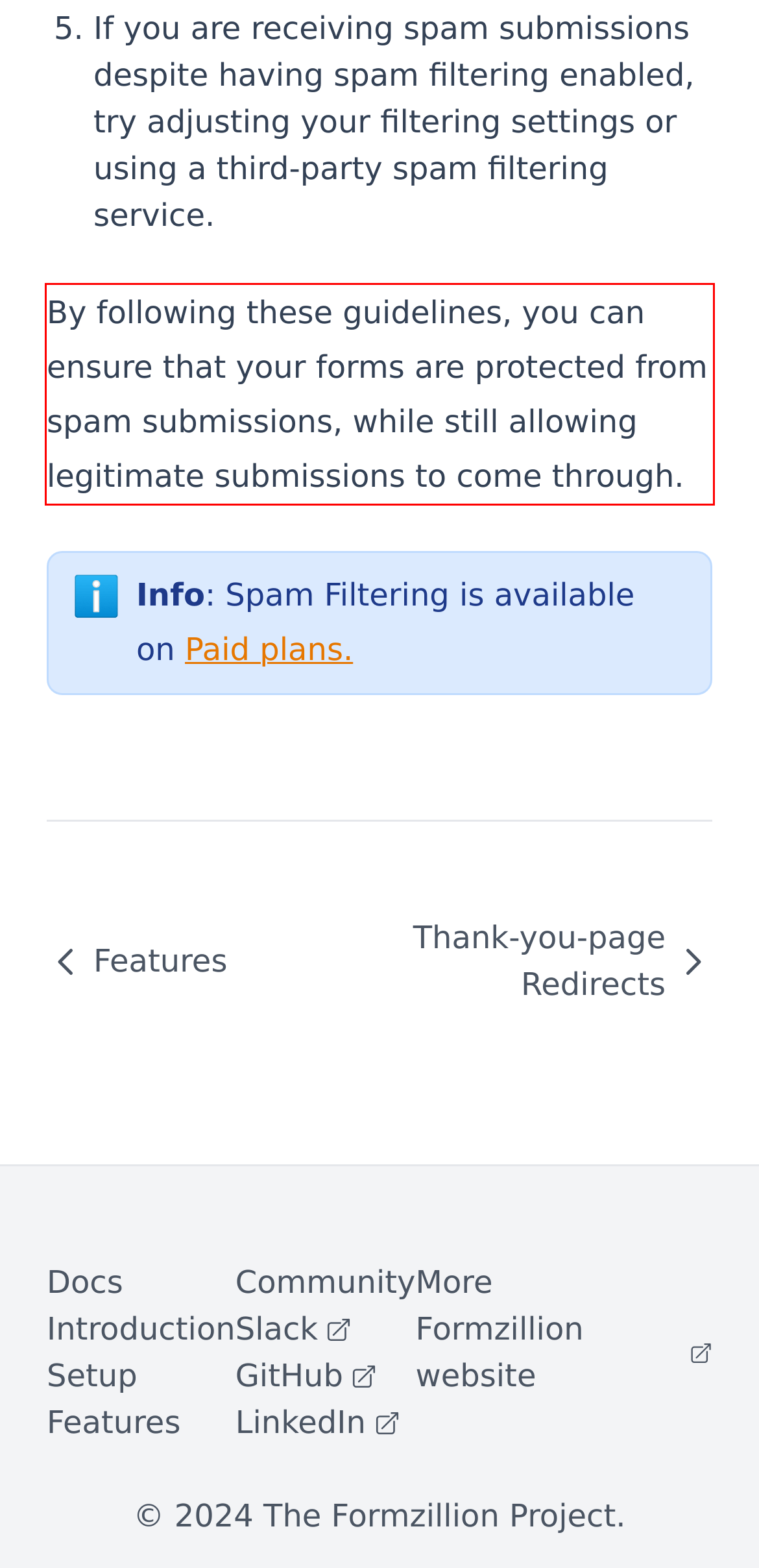Given a webpage screenshot, locate the red bounding box and extract the text content found inside it.

By following these guidelines, you can ensure that your forms are protected from spam submissions, while still allowing legitimate submissions to come through.